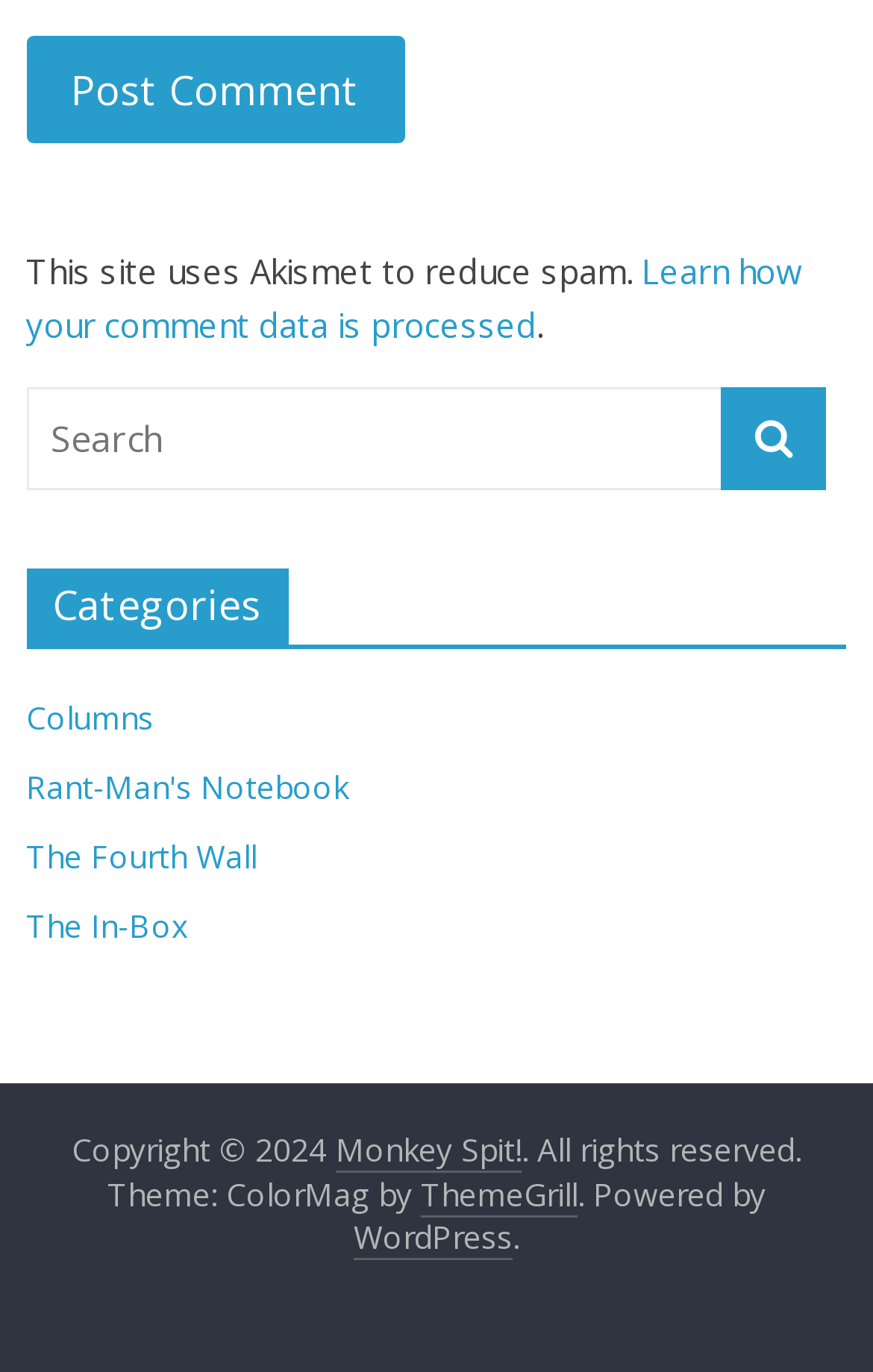What is the copyright year of the website?
Provide a fully detailed and comprehensive answer to the question.

The copyright year can be found in the text 'Copyright © 2024' which is located at the bottom of the webpage.